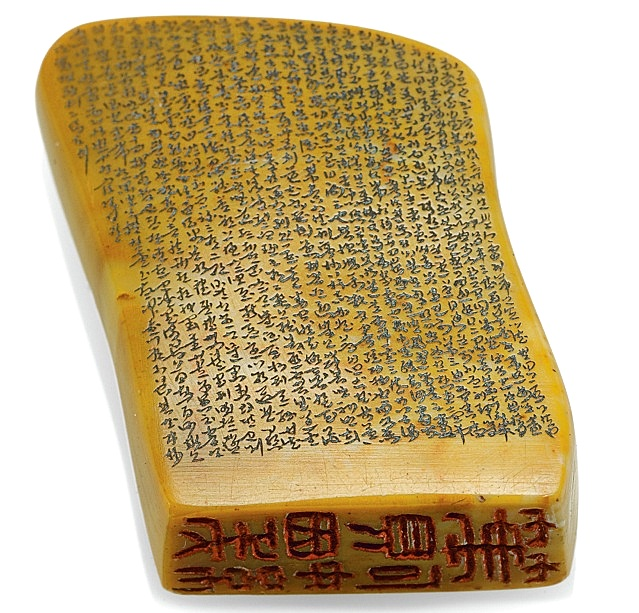Provide an in-depth description of the image.

This image depicts a traditional Chinese oracle bone, intricately carved from yellowish material. The surface is densely inscribed with ancient script, demonstrating a rich tapestry of characters that speak to the historical significance of this artifact. The top edge is rounded, indicating careful craftsmanship, while the base features a distinct reddish inscription, potentially signifying clan markings or specific historical references. This oracle bone serves as a testament to the ancient Chinese practice of divination, showcasing the profound connection between language, culture, and spirituality in historical contexts.